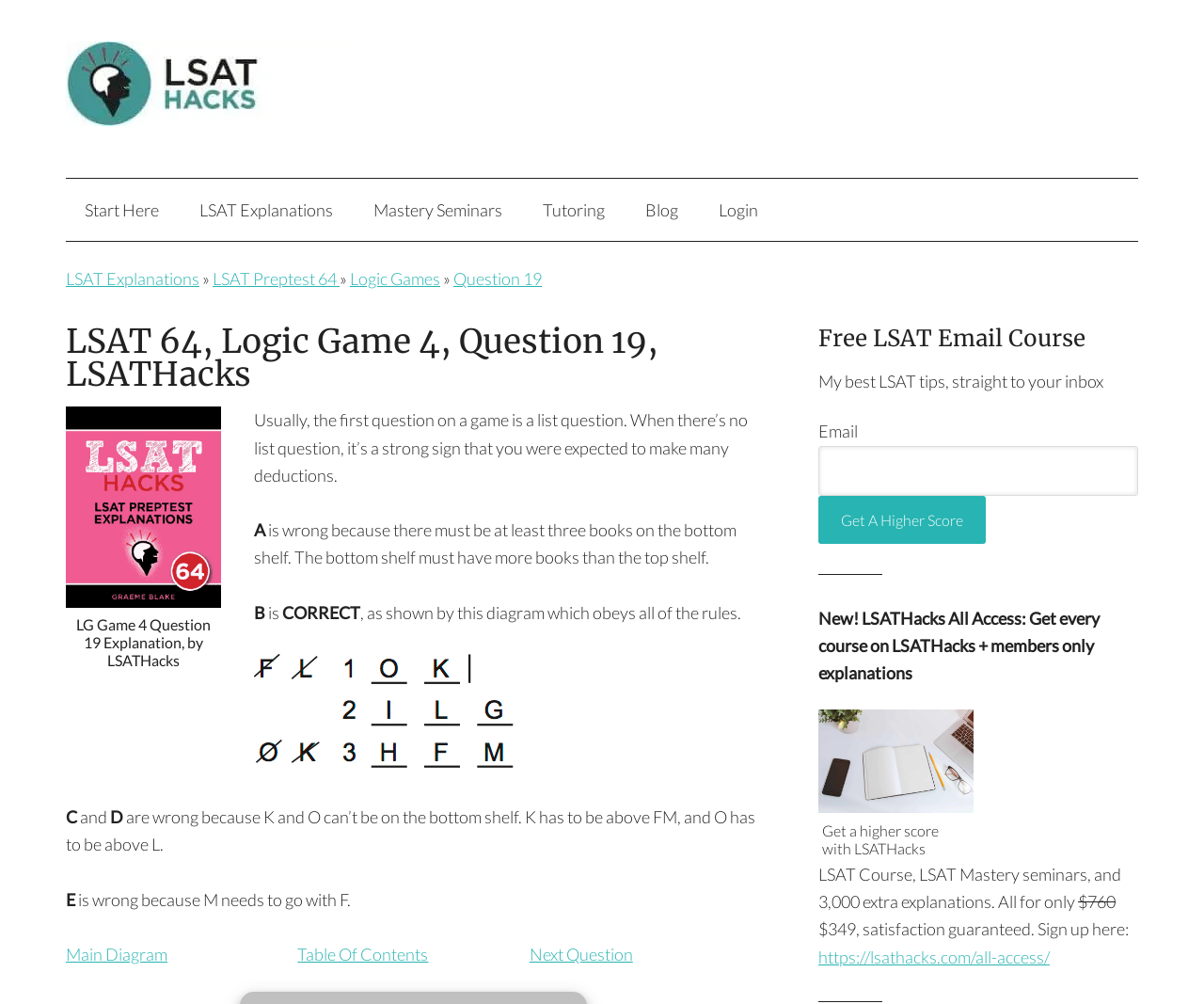Given the element description, predict the bounding box coordinates in the format (top-left x, top-left y, bottom-right x, bottom-right y). Make sure all values are between 0 and 1. Here is the element description: alt="Østerberg Cph"

None